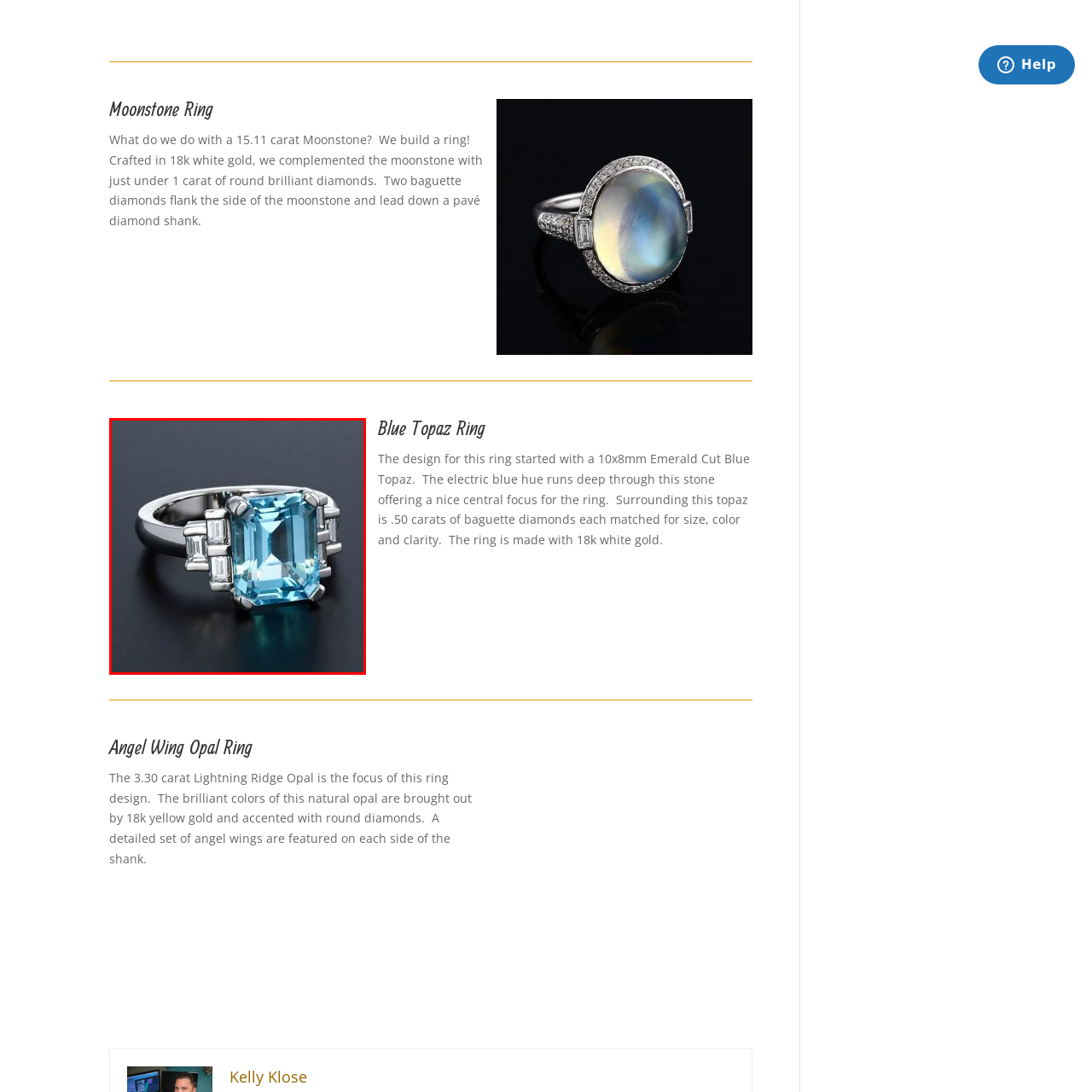Explain in detail what is depicted in the image enclosed by the red boundary.

This image showcases a stunning Blue Topaz Ring, featuring a captivating 10x8mm emerald cut blue topaz at its center. The deep electric blue hue of the stone draws the eye, making it a striking focal point. Surrounding the blue topaz are .50 carats of baguette diamonds, meticulously matched for size, color, and clarity, enhancing the ring's elegance. Crafted from 18k white gold, this design combines luxury with contemporary artistry, making it a perfect statement piece for any occasion. The overall craftsmanship and exquisite detailing elevate this ring to a timeless accessory.